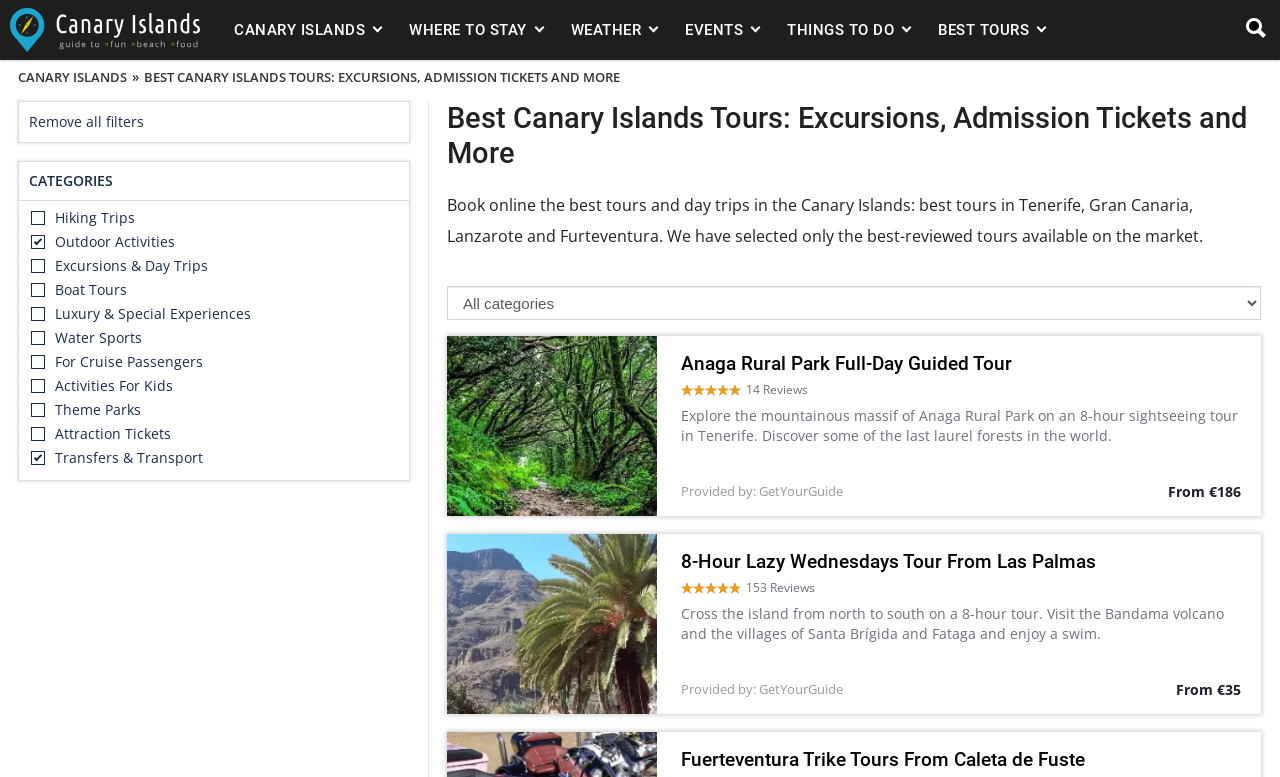What is the rating of the 'Anaga Rural Park Full-Day Guided Tour'?
Your answer should be a single word or phrase derived from the screenshot.

5.0 out of 5